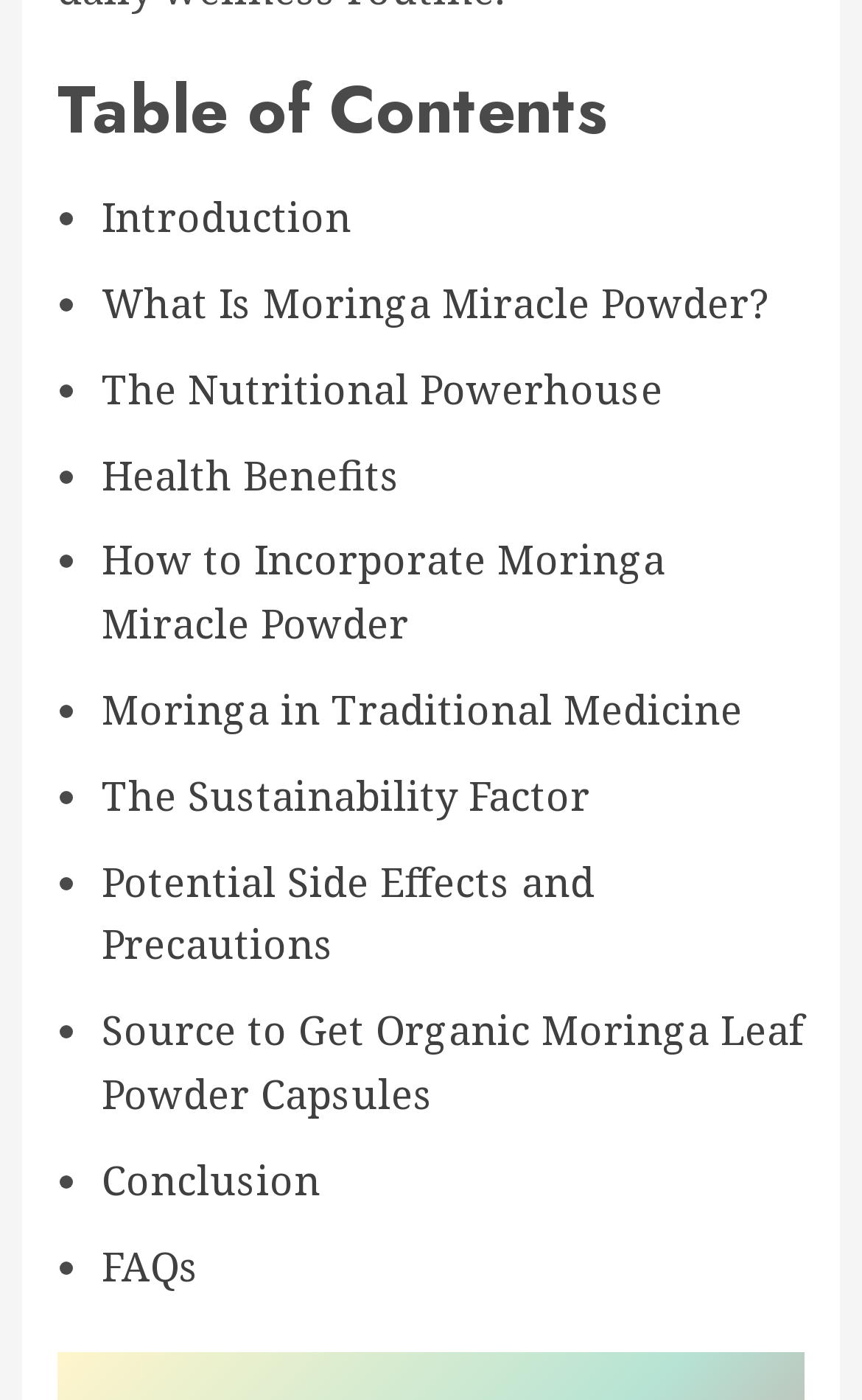Given the element description, predict the bounding box coordinates in the format (top-left x, top-left y, bottom-right x, bottom-right y). Make sure all values are between 0 and 1. Here is the element description: Moringa in Traditional Medicine

[0.118, 0.488, 0.862, 0.526]